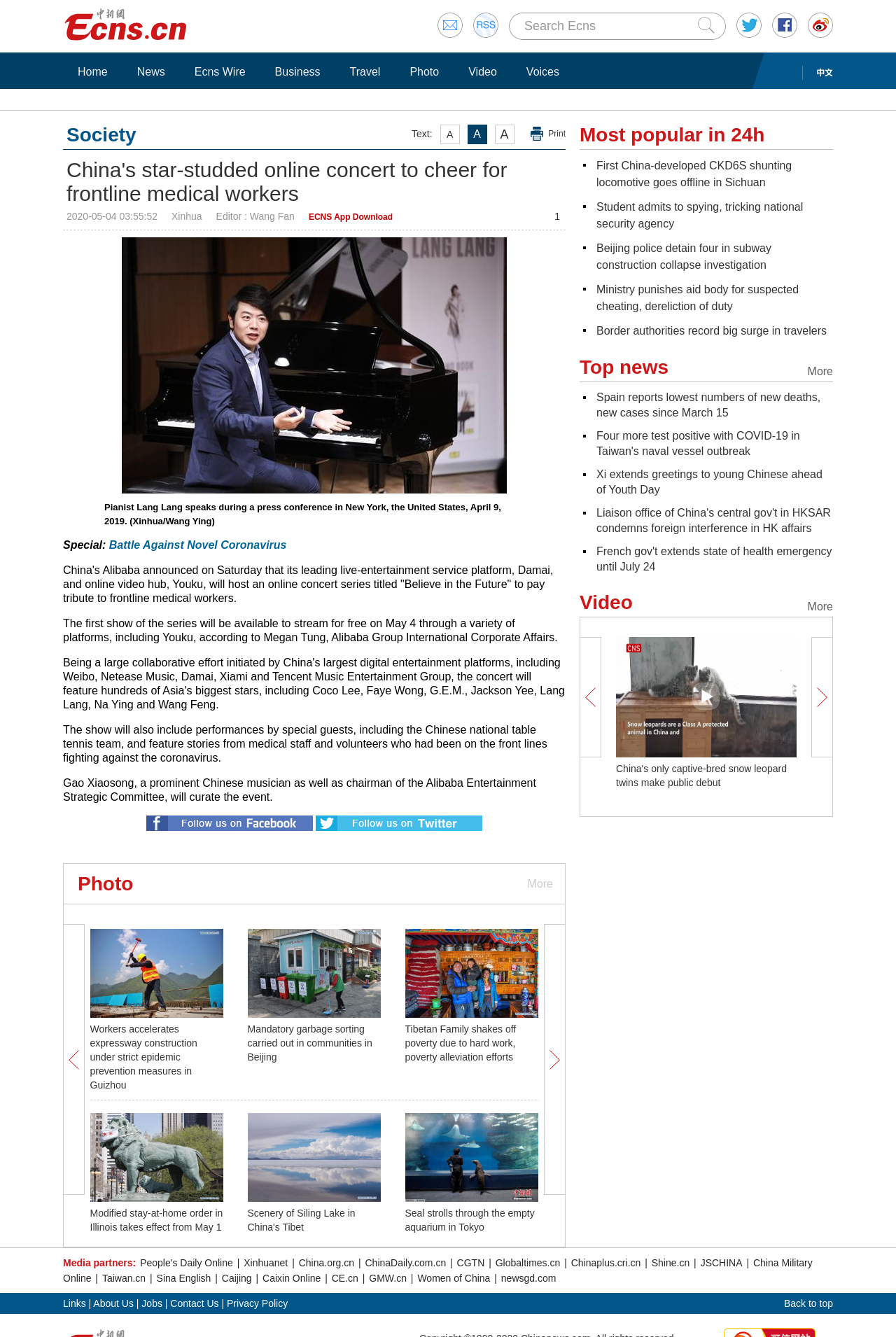Extract the top-level heading from the webpage and provide its text.

China's star-studded online concert to cheer for frontline medical workers